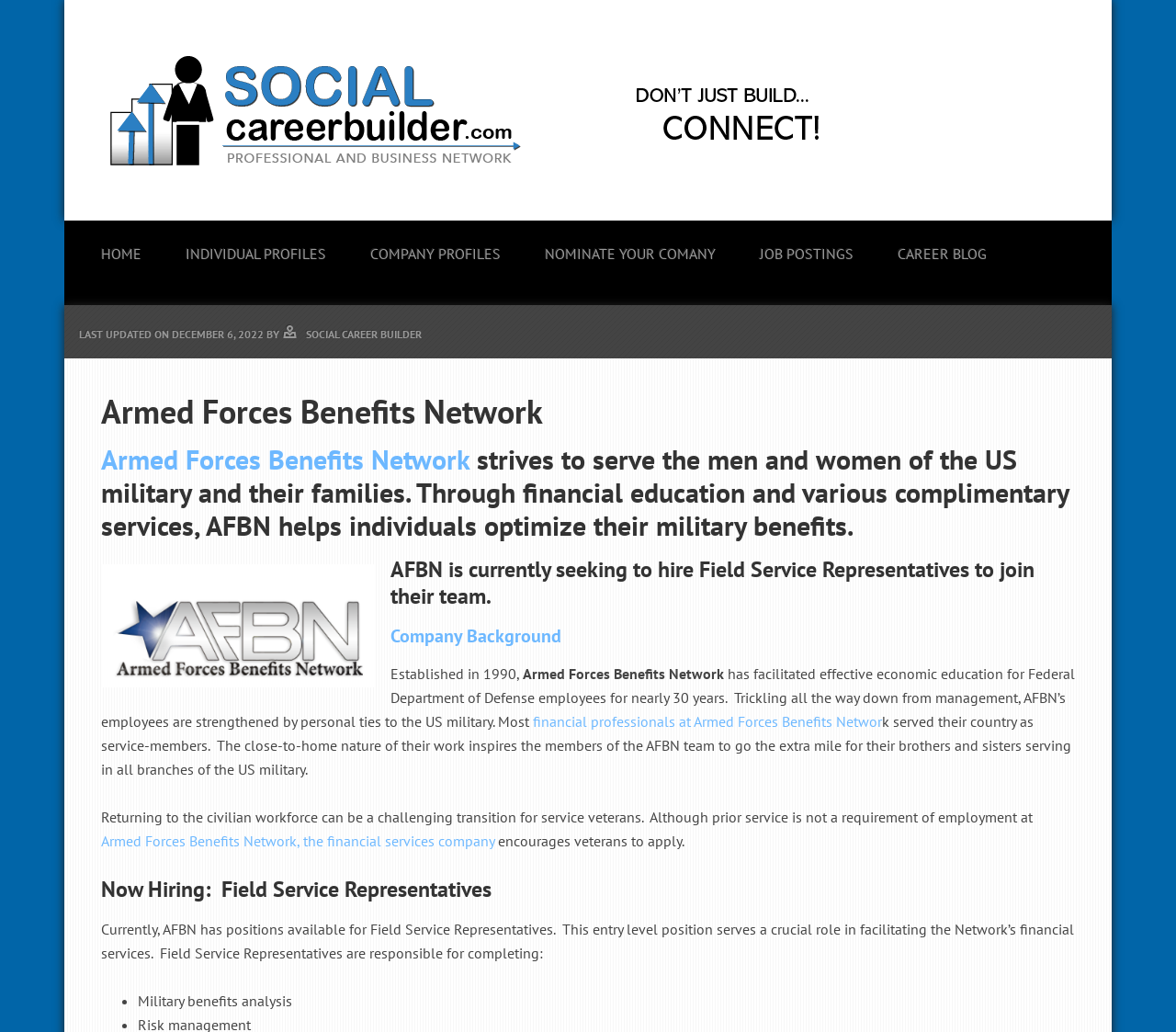Locate the bounding box of the UI element with the following description: "Armed Forces Benefits Network".

[0.086, 0.427, 0.399, 0.462]